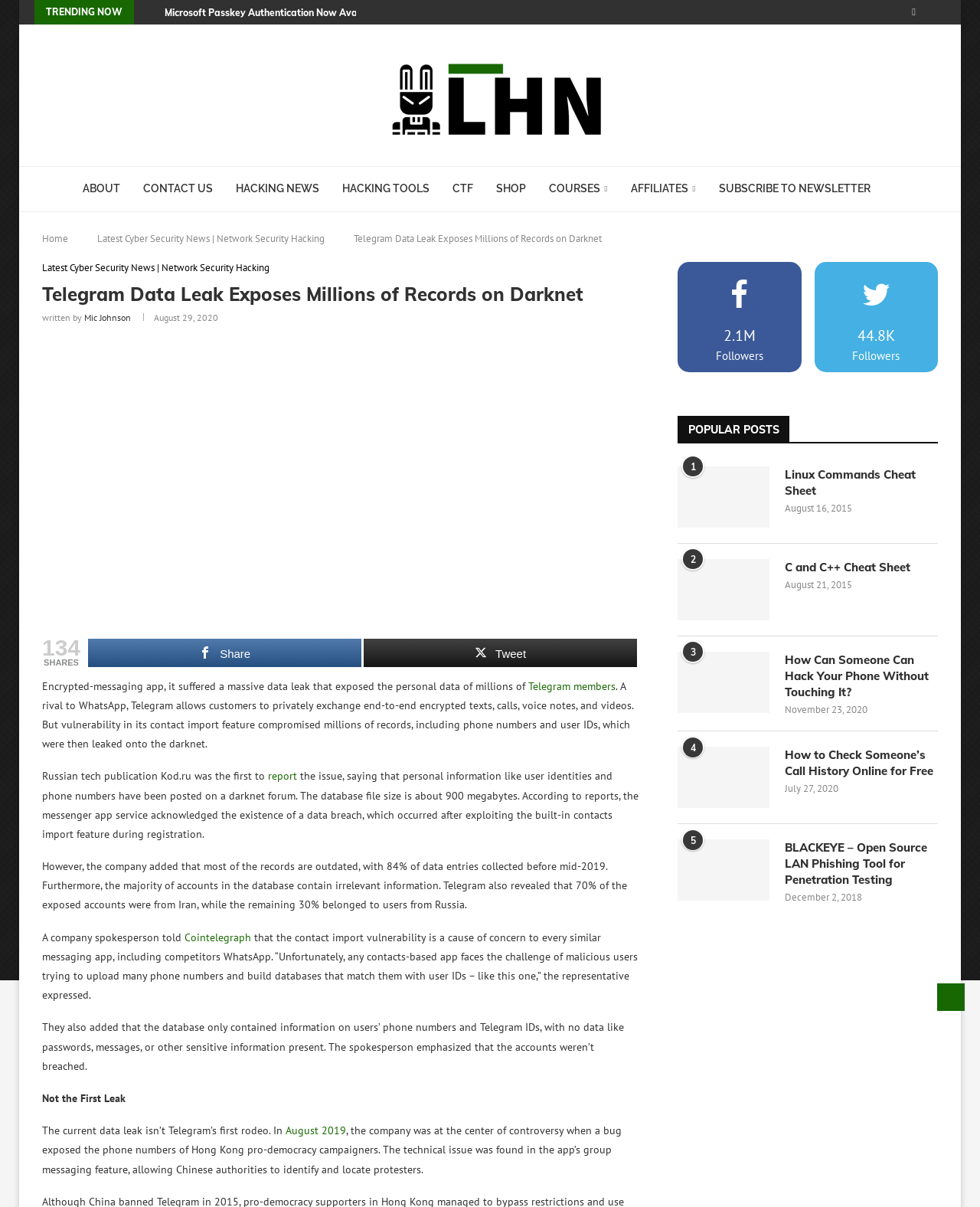For the given element description August 2019, determine the bounding box coordinates of the UI element. The coordinates should follow the format (top-left x, top-left y, bottom-right x, bottom-right y) and be within the range of 0 to 1.

[0.291, 0.931, 0.353, 0.942]